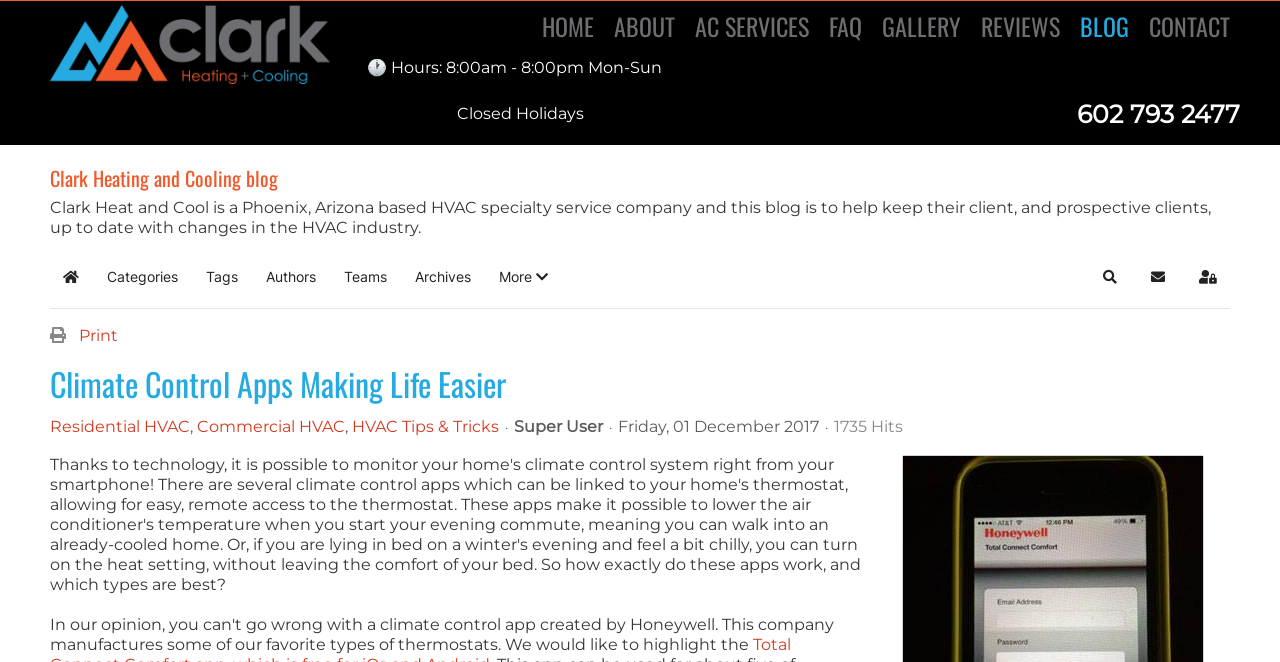Please indicate the bounding box coordinates for the clickable area to complete the following task: "go to home page". The coordinates should be specified as four float numbers between 0 and 1, i.e., [left, top, right, bottom].

[0.416, 0.014, 0.472, 0.065]